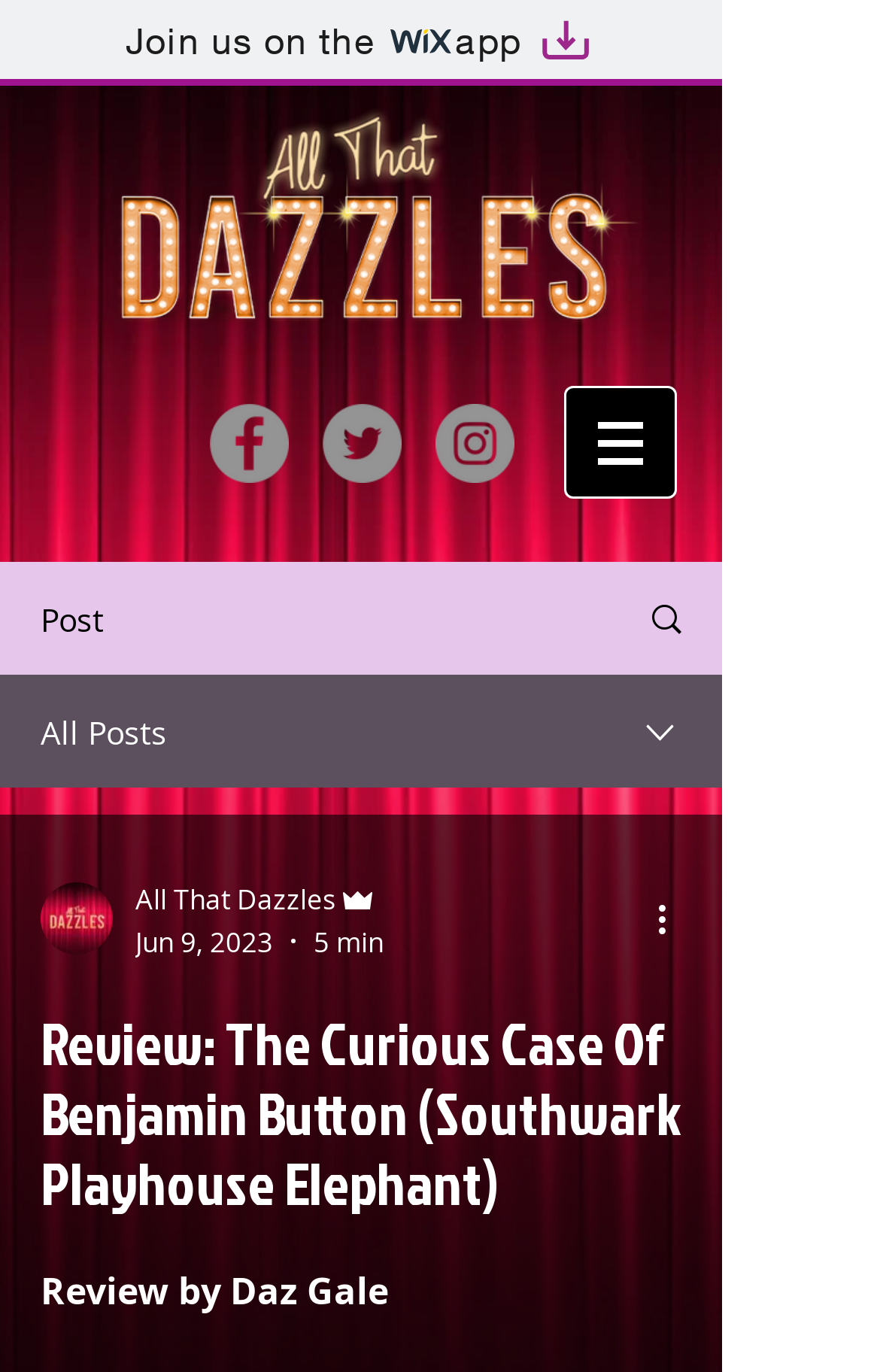Please locate the bounding box coordinates of the element that should be clicked to achieve the given instruction: "Explore Software Testing".

None